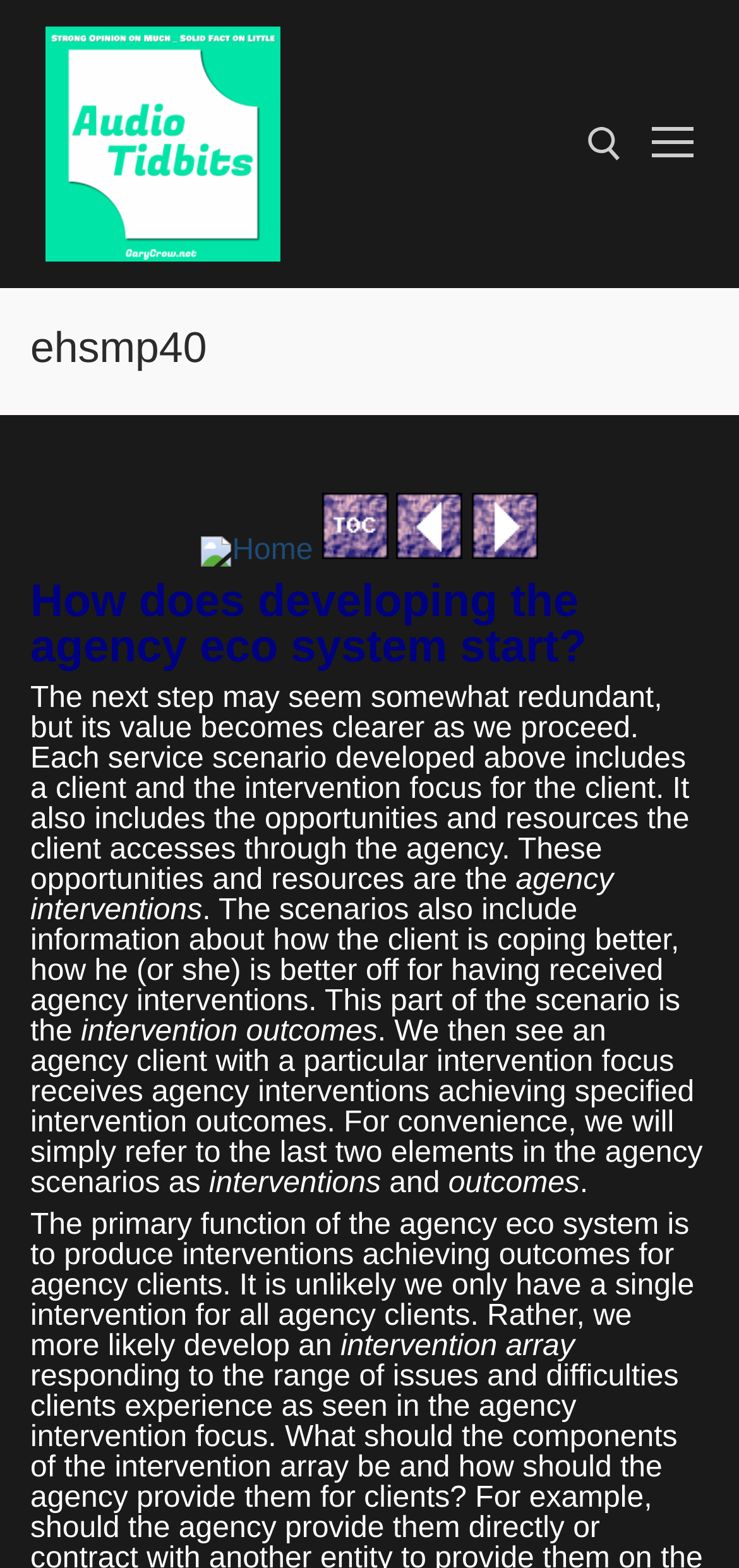Give a short answer to this question using one word or a phrase:
What is an 'intervention array'?

A collection of interventions